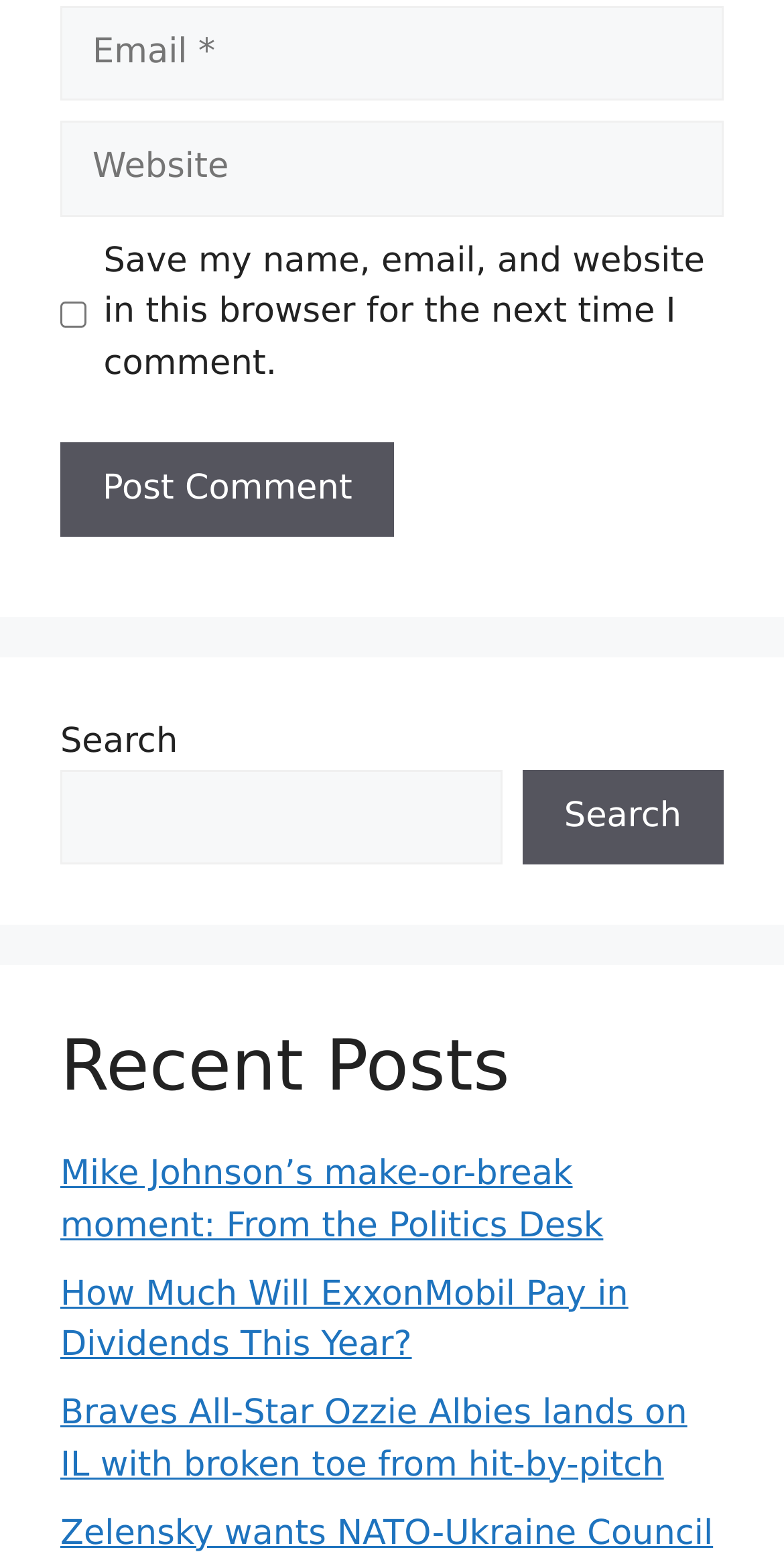What is required to submit a comment?
Look at the image and respond with a one-word or short phrase answer.

Email